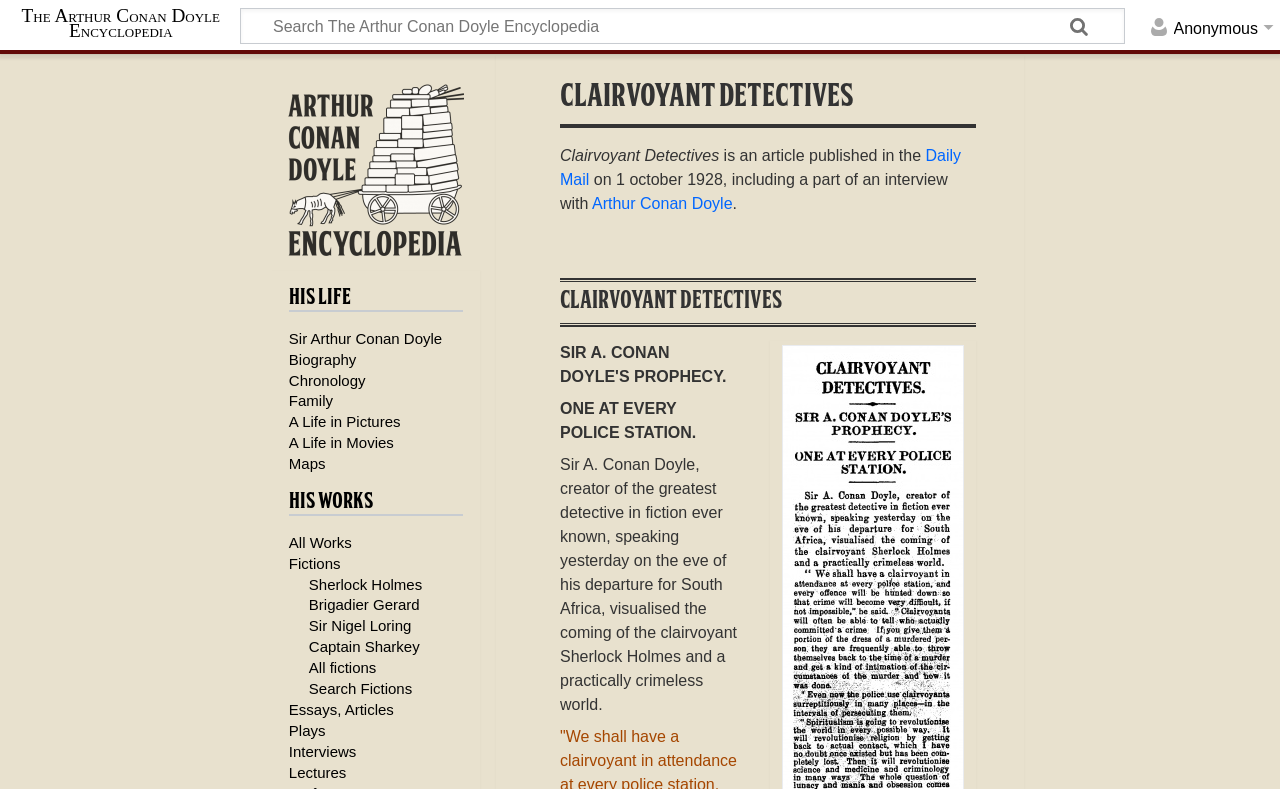Explain the webpage's design and content in an elaborate manner.

The webpage is about Clairvoyant Detectives, a topic related to Sir Arthur Conan Doyle, the creator of Sherlock Holmes. At the top, there is a heading "Anonymous" and a link to "The Arthur Conan Doyle Encyclopedia". Below this, there is a search box with a "Search" and a "Go" button. 

On the left side, there is a navigation menu with three main sections: "His Life", "His Works", and others. Under "His Life", there are links to "Sir Arthur Conan Doyle", "Biography", "Chronology", "Family", "A Life in Pictures", "A Life in Movies", and "Maps". Under "His Works", there are links to "All Works", "Fictions", "Sherlock Holmes", "Brigadier Gerard", "Sir Nigel Loring", "Captain Sharkey", "All fictions", "Search Fictions", "Essays, Articles", "Plays", "Interviews", and "Lectures".

On the right side, there is a main content area with a heading "Clairvoyant Detectives" and a paragraph describing an article published in the Daily Mail on October 1, 1928, which includes an interview with Sir Arthur Conan Doyle. Below this, there is another heading "Clairvoyant Detectives" and a quote from Sir Arthur Conan Doyle, where he envisions a future with clairvoyant detectives and a practically crimeless world.